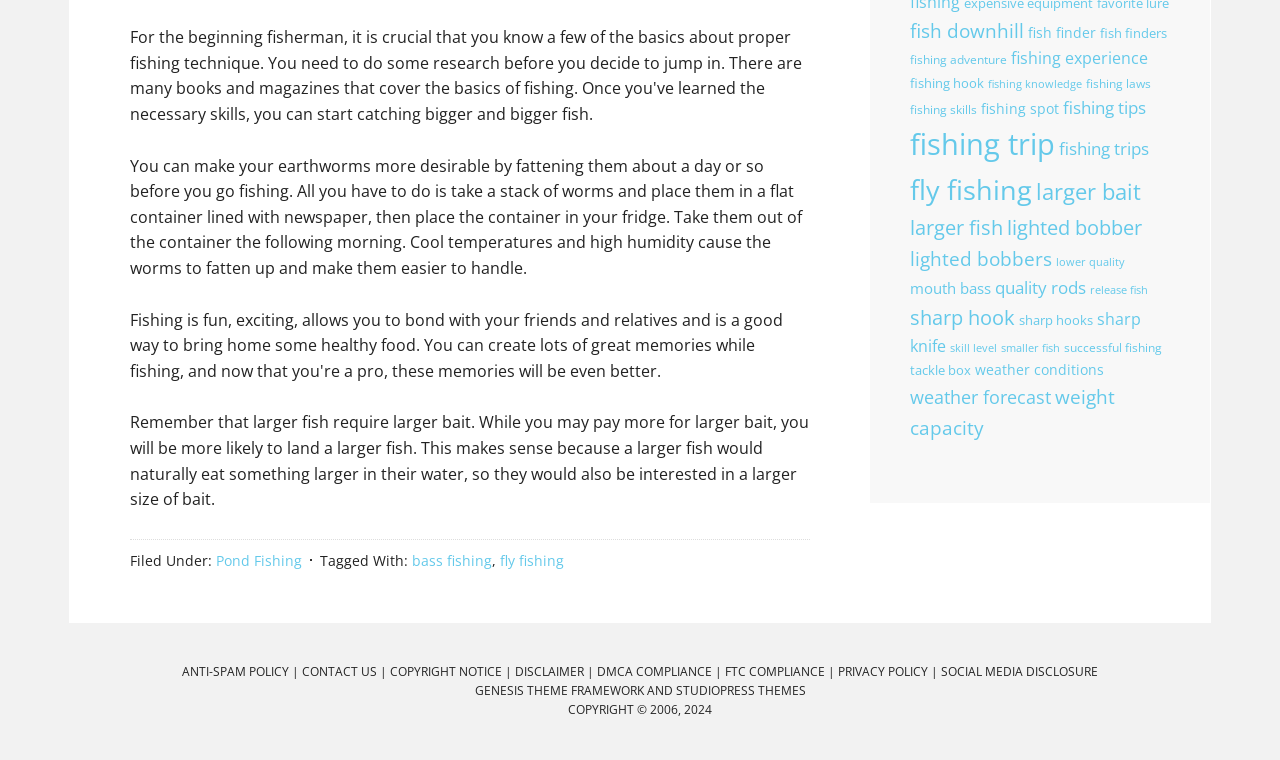What type of fishing is mentioned in the footer?
Respond to the question with a single word or phrase according to the image.

Pond Fishing